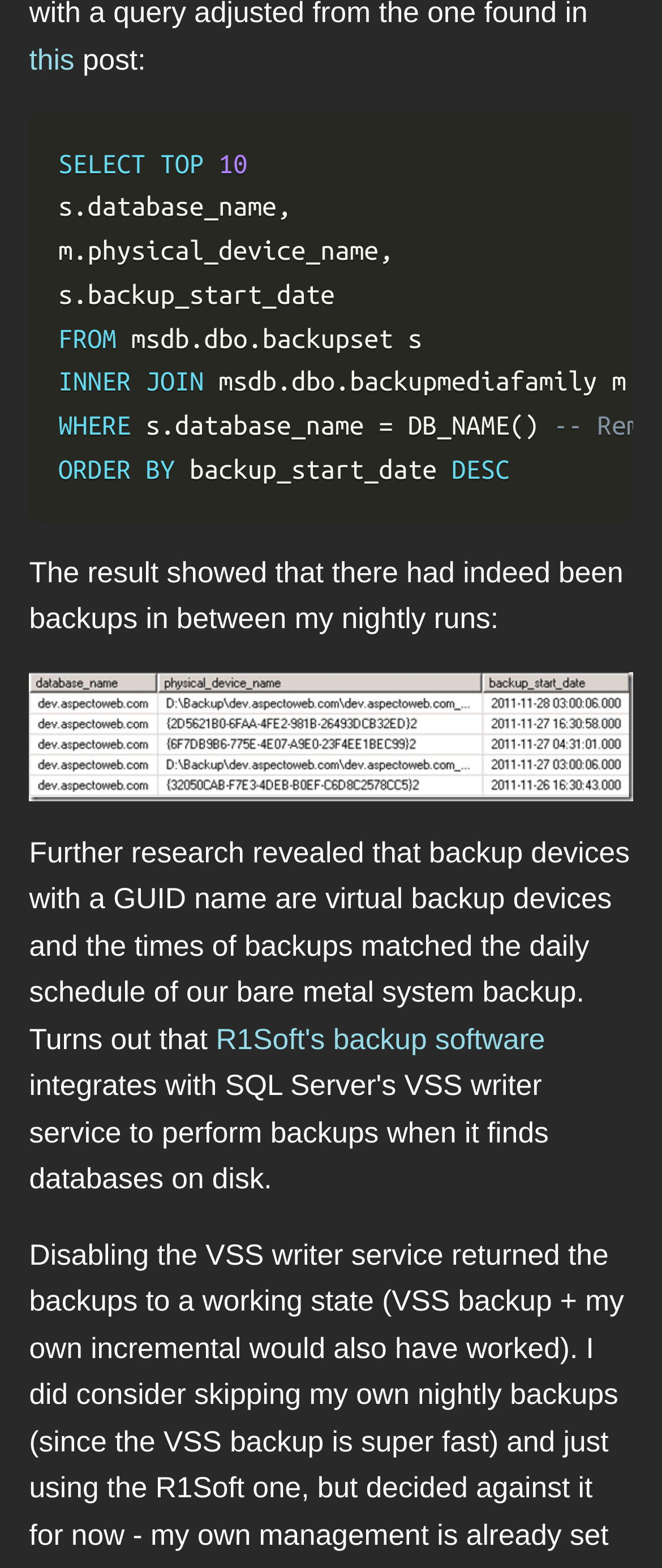Answer the question with a brief word or phrase:
What is the type of backup devices mentioned?

Virtual backup devices